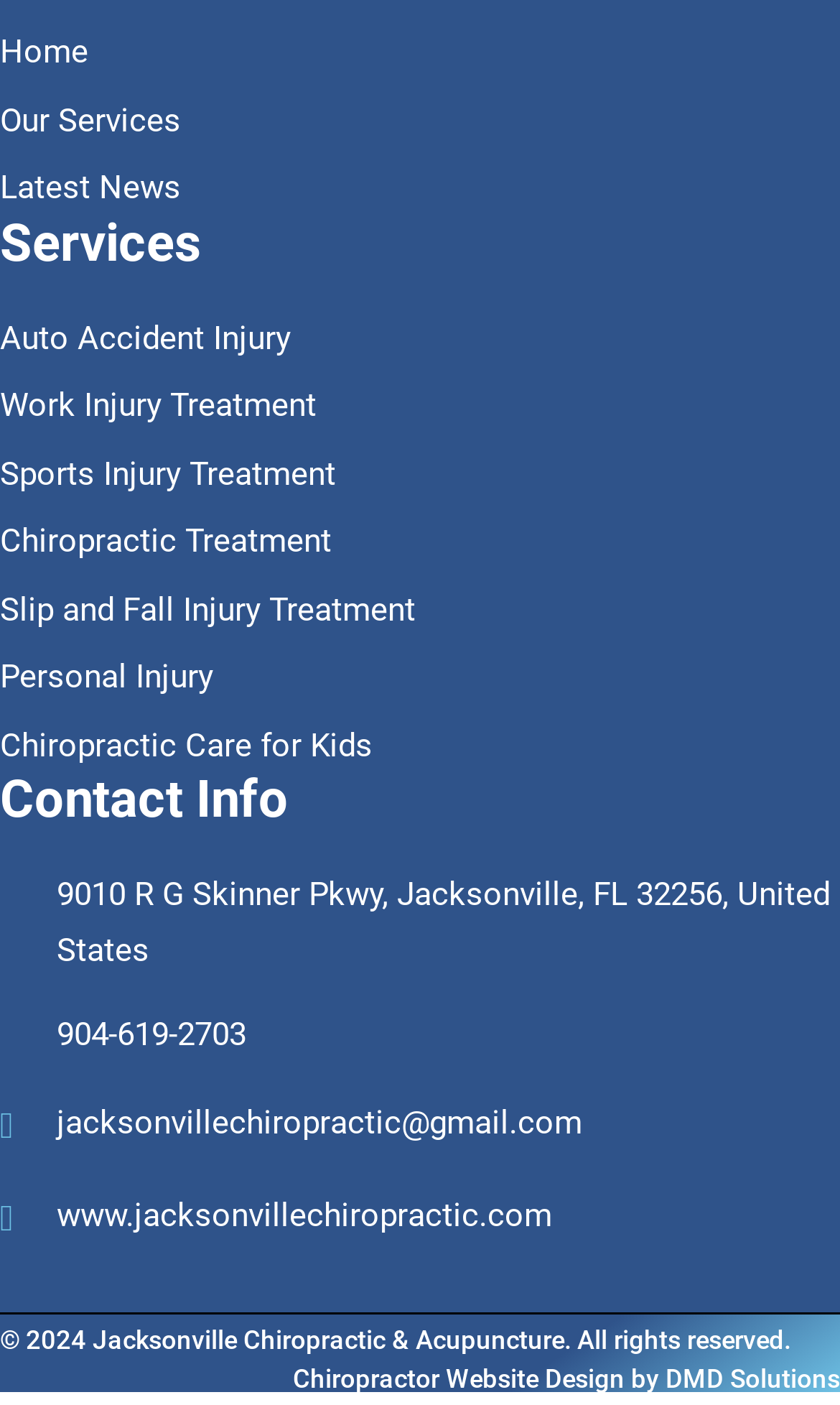Provide a short answer using a single word or phrase for the following question: 
What is the phone number of Jacksonville Chiropractic?

904-619-2703